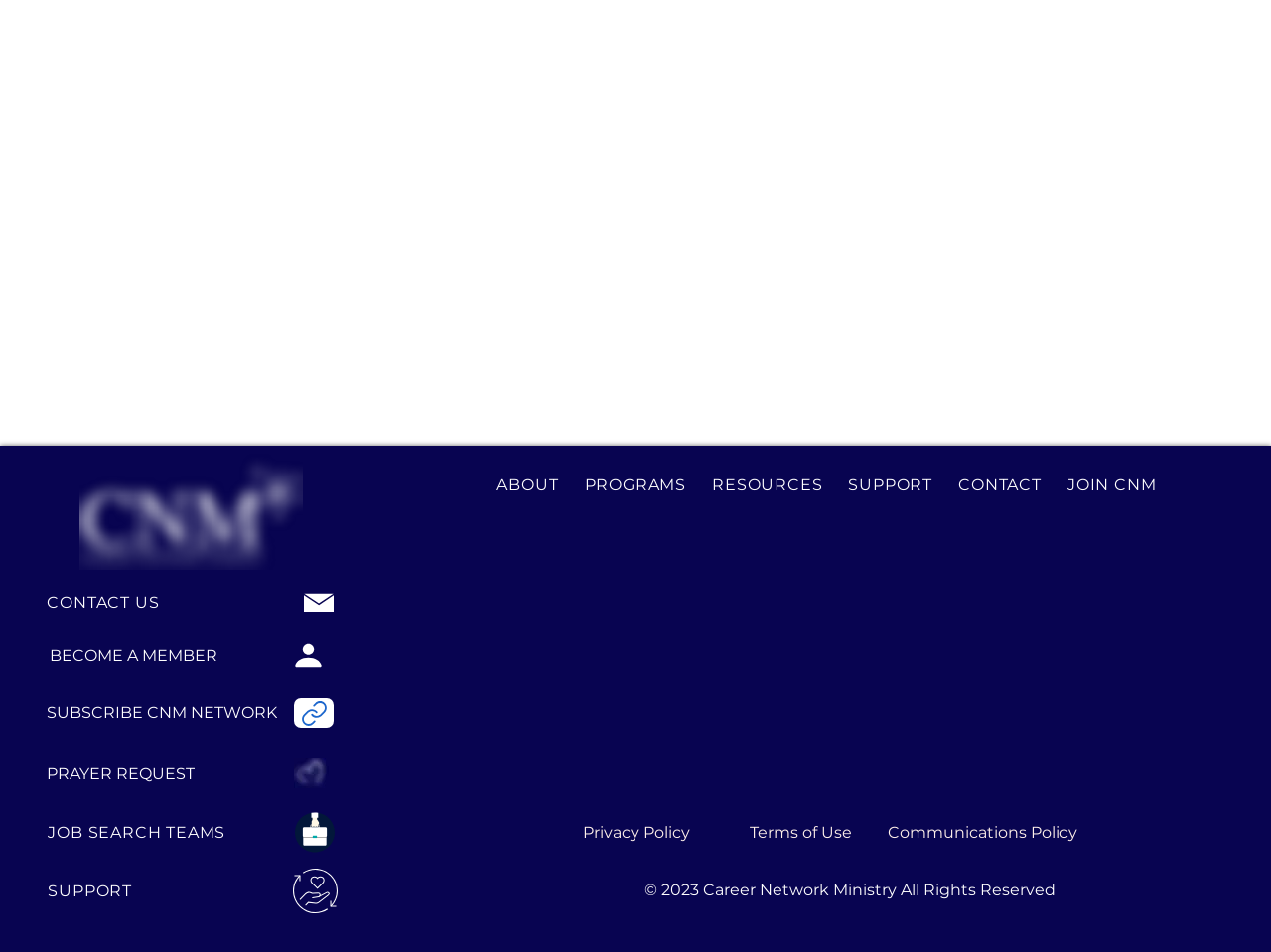Please determine the bounding box coordinates of the clickable area required to carry out the following instruction: "Click the SUPPORT link". The coordinates must be four float numbers between 0 and 1, represented as [left, top, right, bottom].

[0.038, 0.912, 0.155, 0.959]